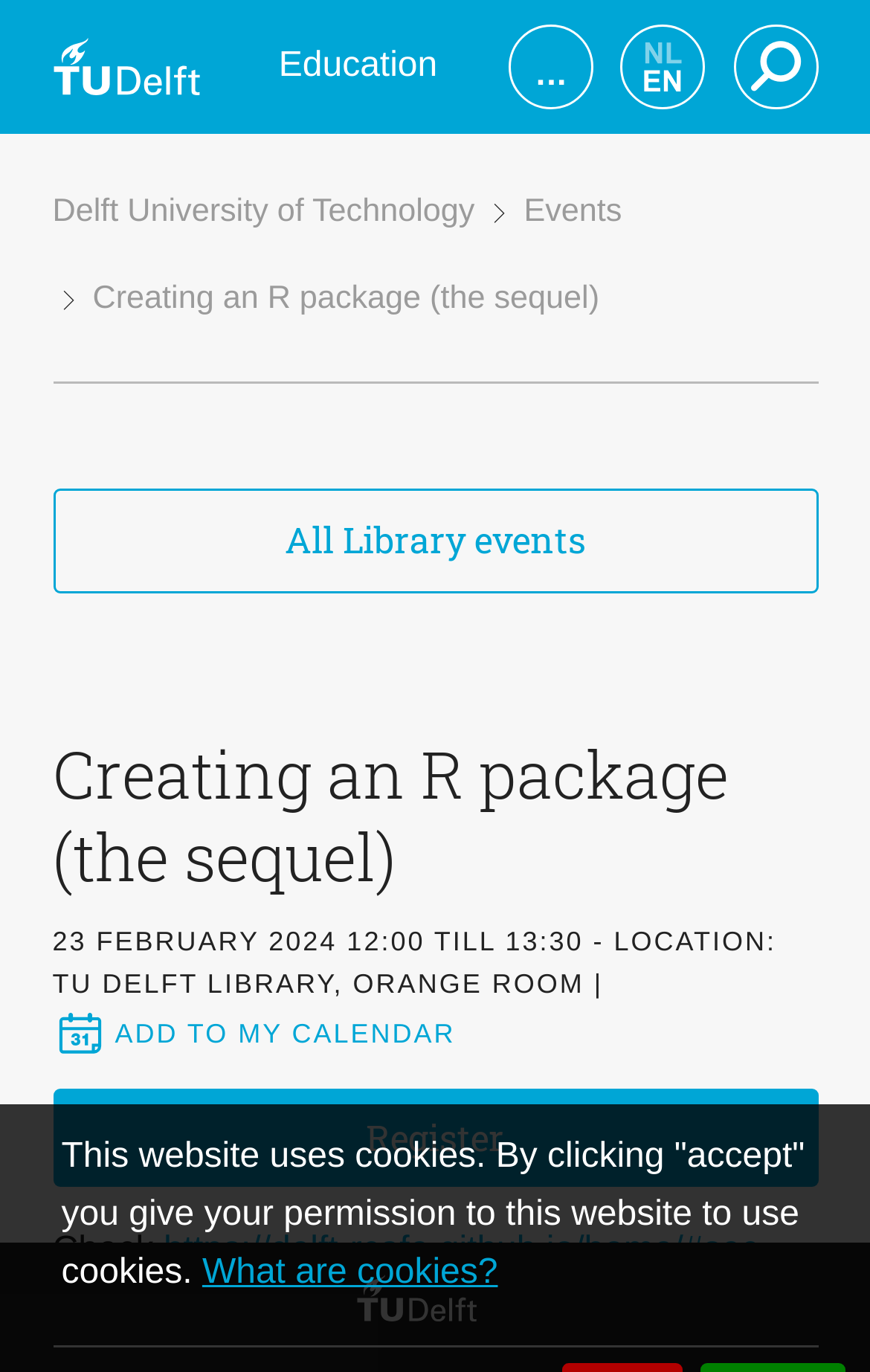Find the bounding box coordinates for the element described here: "https://delft-rcafe.github.io/home/#sec-upcoming".

[0.06, 0.898, 0.886, 0.968]